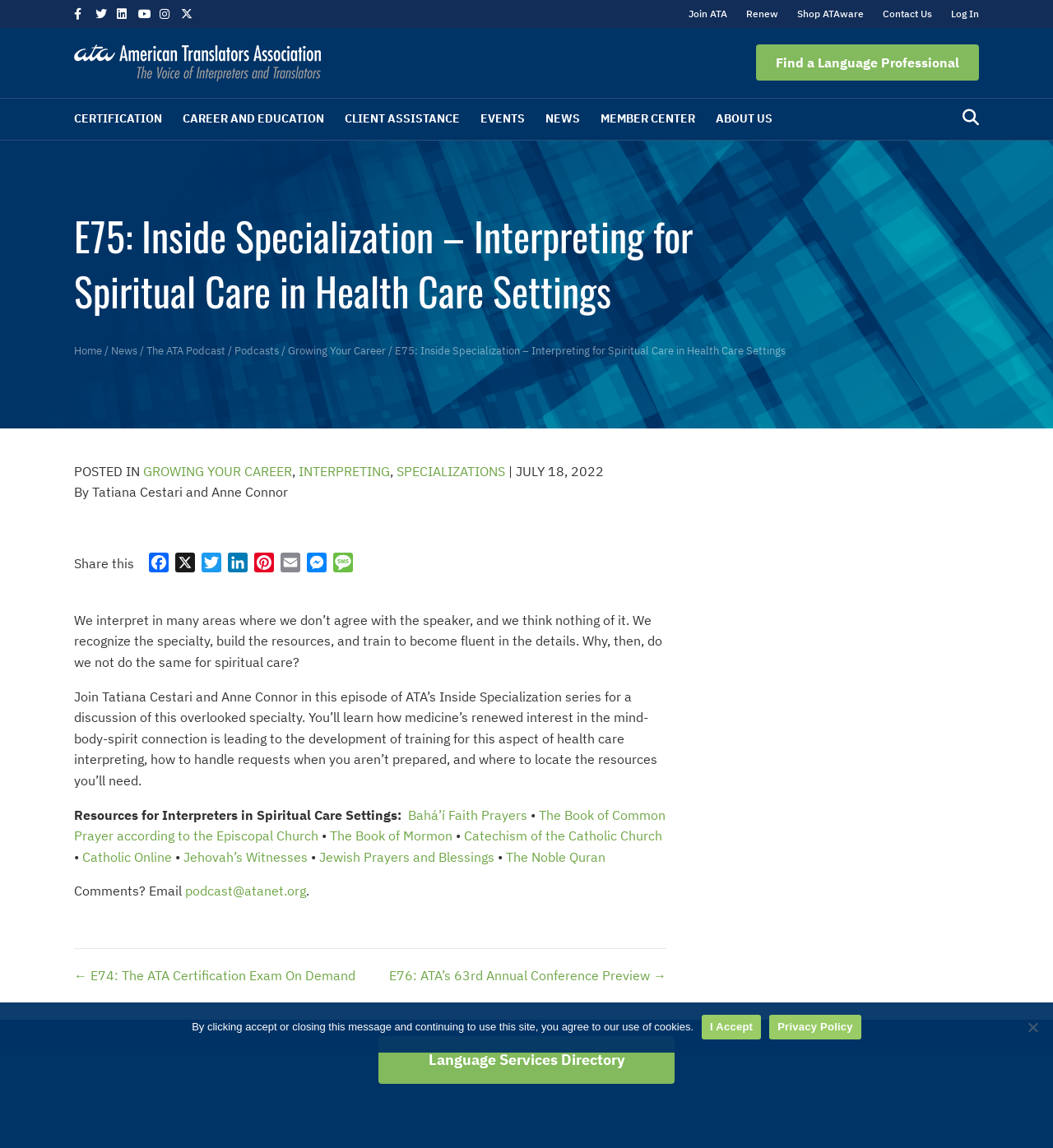Use a single word or phrase to answer the question: 
What is the purpose of the 'Find a Language Professional' button?

To find a language professional